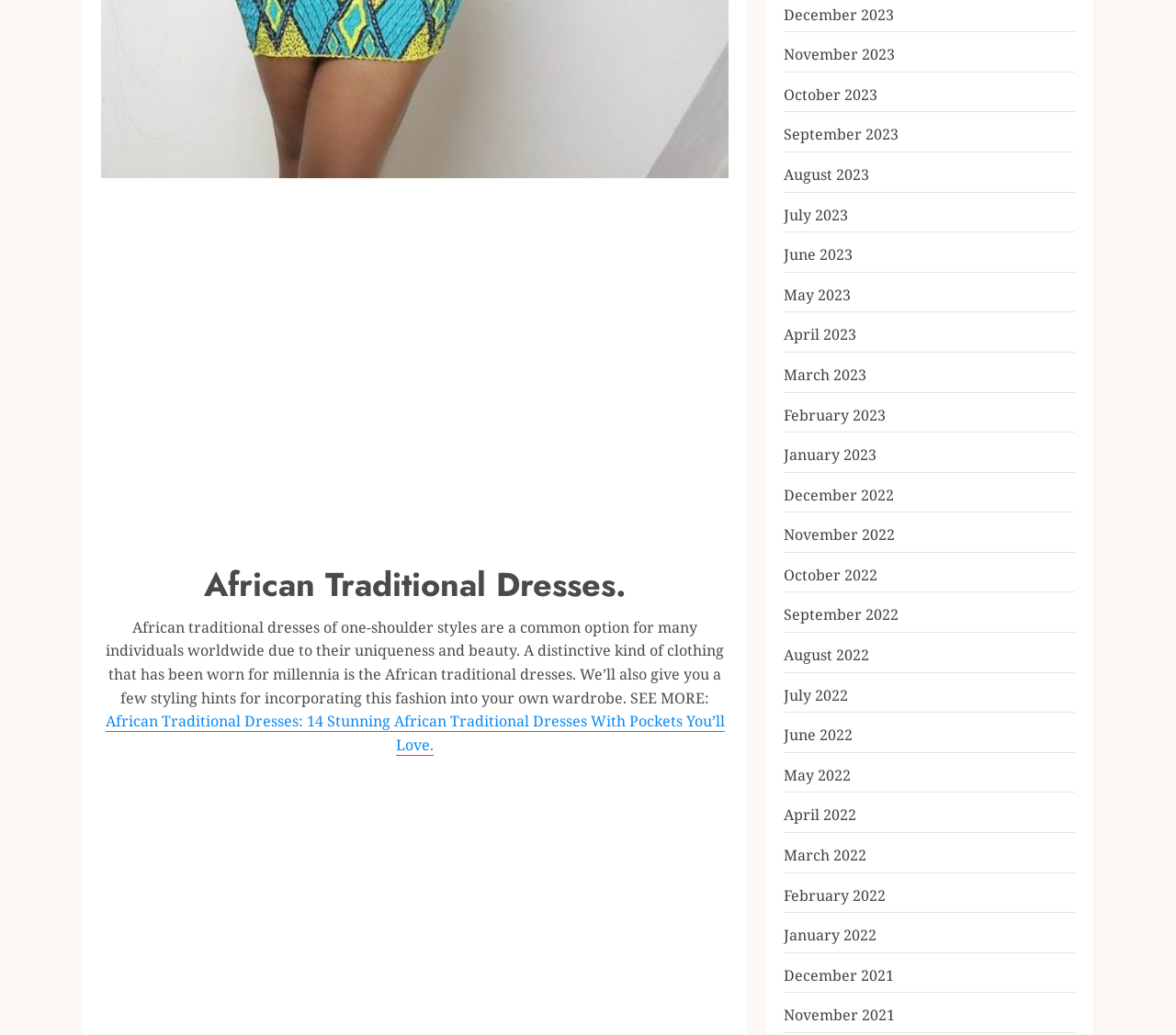What is the purpose of the links on the right side?
Using the visual information, reply with a single word or short phrase.

Archive links